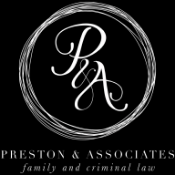Give a thorough description of the image, including any visible elements and their relationships.

The image features the logo of "Preston & Associates," a law firm specializing in family and criminal law. The logo prominently displays the initials "P&A" intertwined in a stylish font, centered within a circular design that enhances its elegance. Beneath the initials, the firm's full name, "Preston & Associates," is presented in a bold typeface, followed by the phrase "family and criminal law" in a smaller font, indicating the firm's area of legal expertise. The logo has a monochromatic color scheme, providing a modern and professional appearance, suitable for a legal practice.